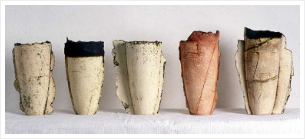Look at the image and answer the question in detail:
What is the approximate size of each crucible?

The caption provides the exact dimensions of each crucible, which is approximately 20 x 10 cm, giving an idea of the scale and proportion of the pieces.